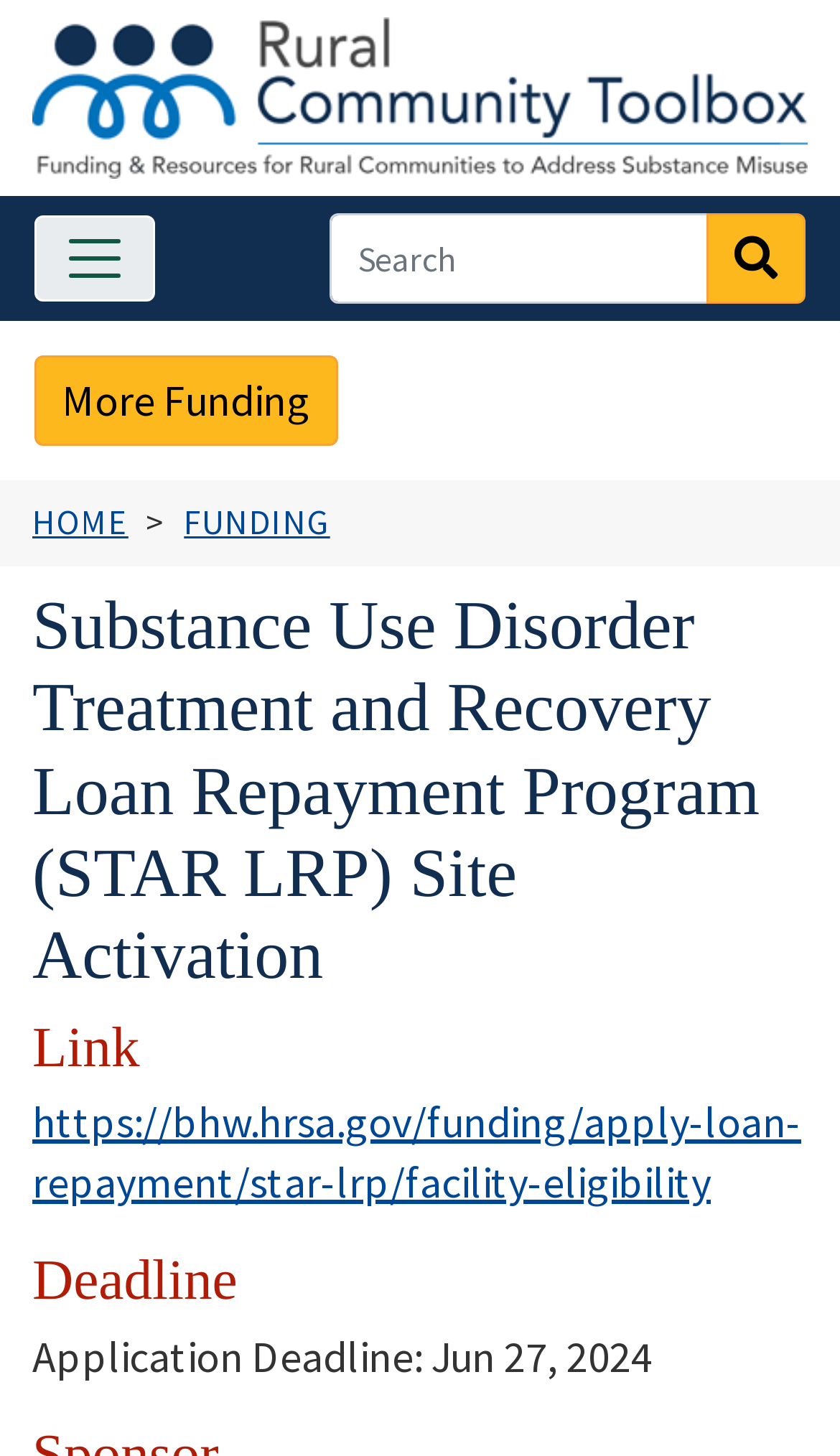Find the UI element described as: "aria-describedby="button-addon3" aria-label="Search" name="q" placeholder="Search"" and predict its bounding box coordinates. Ensure the coordinates are four float numbers between 0 and 1, [left, top, right, bottom].

[0.392, 0.147, 0.844, 0.209]